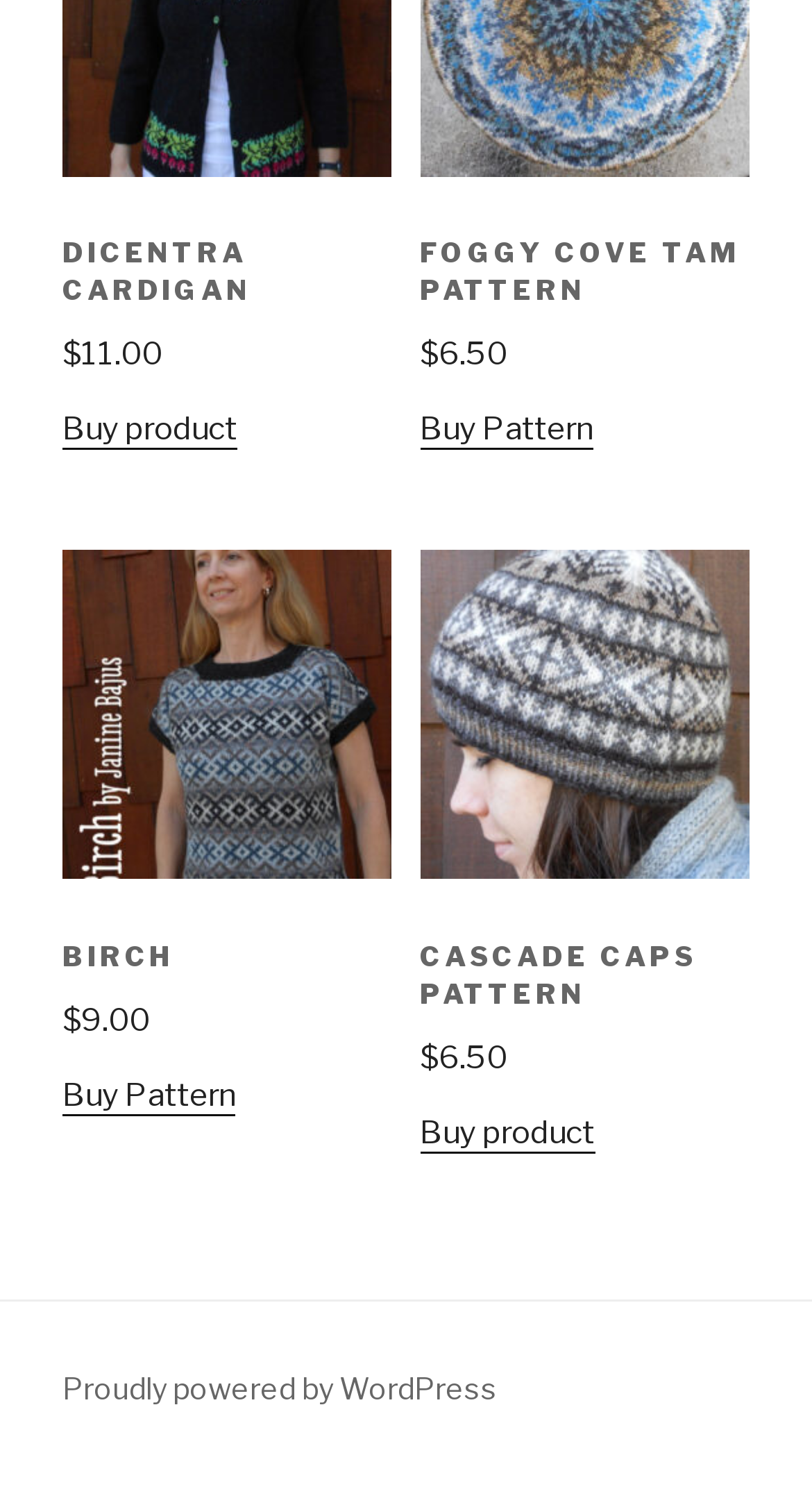Given the element description "Proudly powered by WordPress", identify the bounding box of the corresponding UI element.

[0.077, 0.921, 0.613, 0.945]